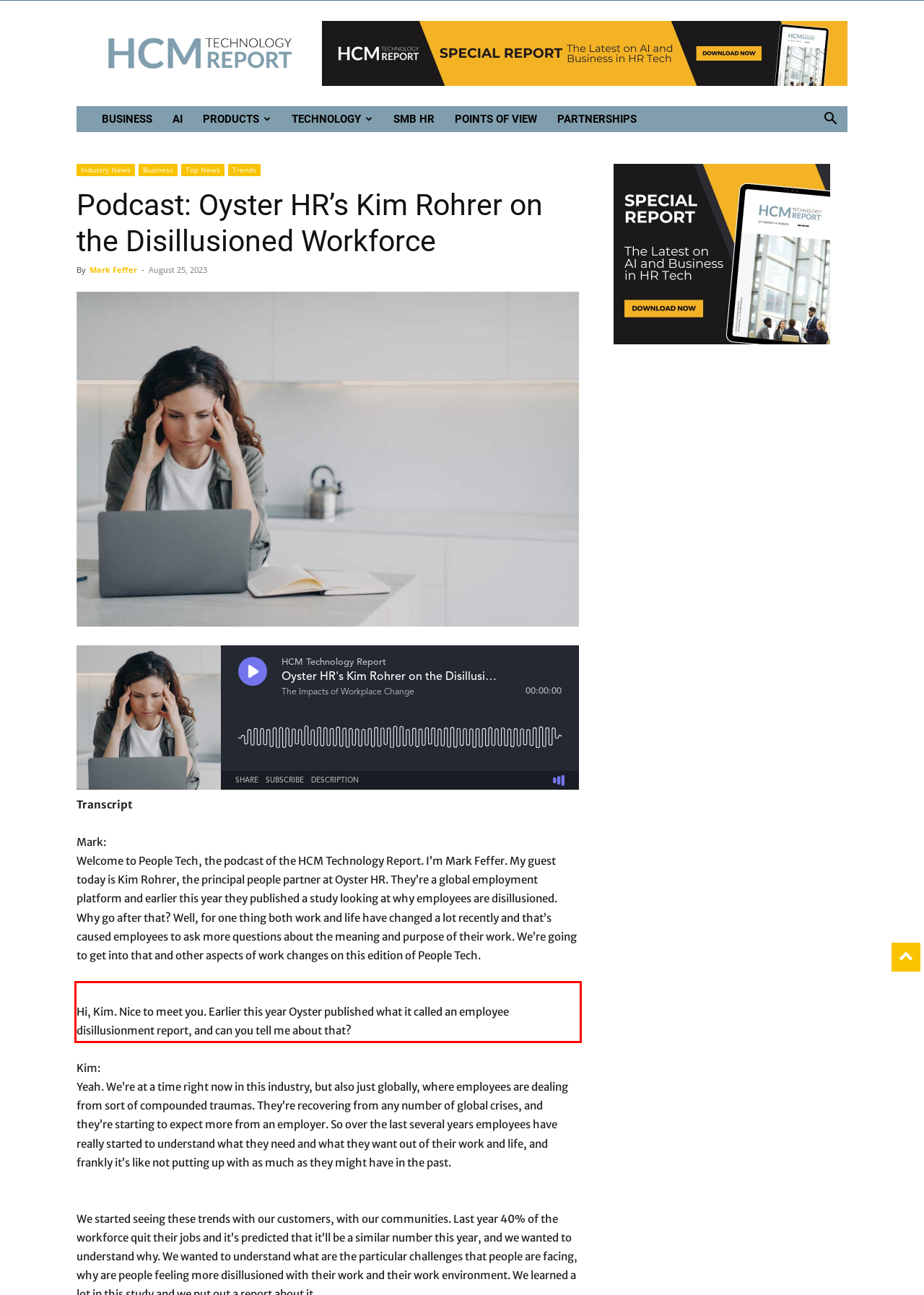Within the provided webpage screenshot, find the red rectangle bounding box and perform OCR to obtain the text content.

Hi, Kim. Nice to meet you. Earlier this year Oyster published what it called an employee disillusionment report, and can you tell me about that?